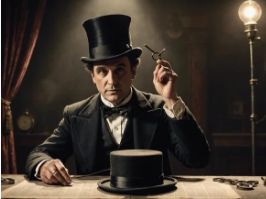What is the color of the curtains in the background?
Please provide a single word or phrase based on the screenshot.

Deep red